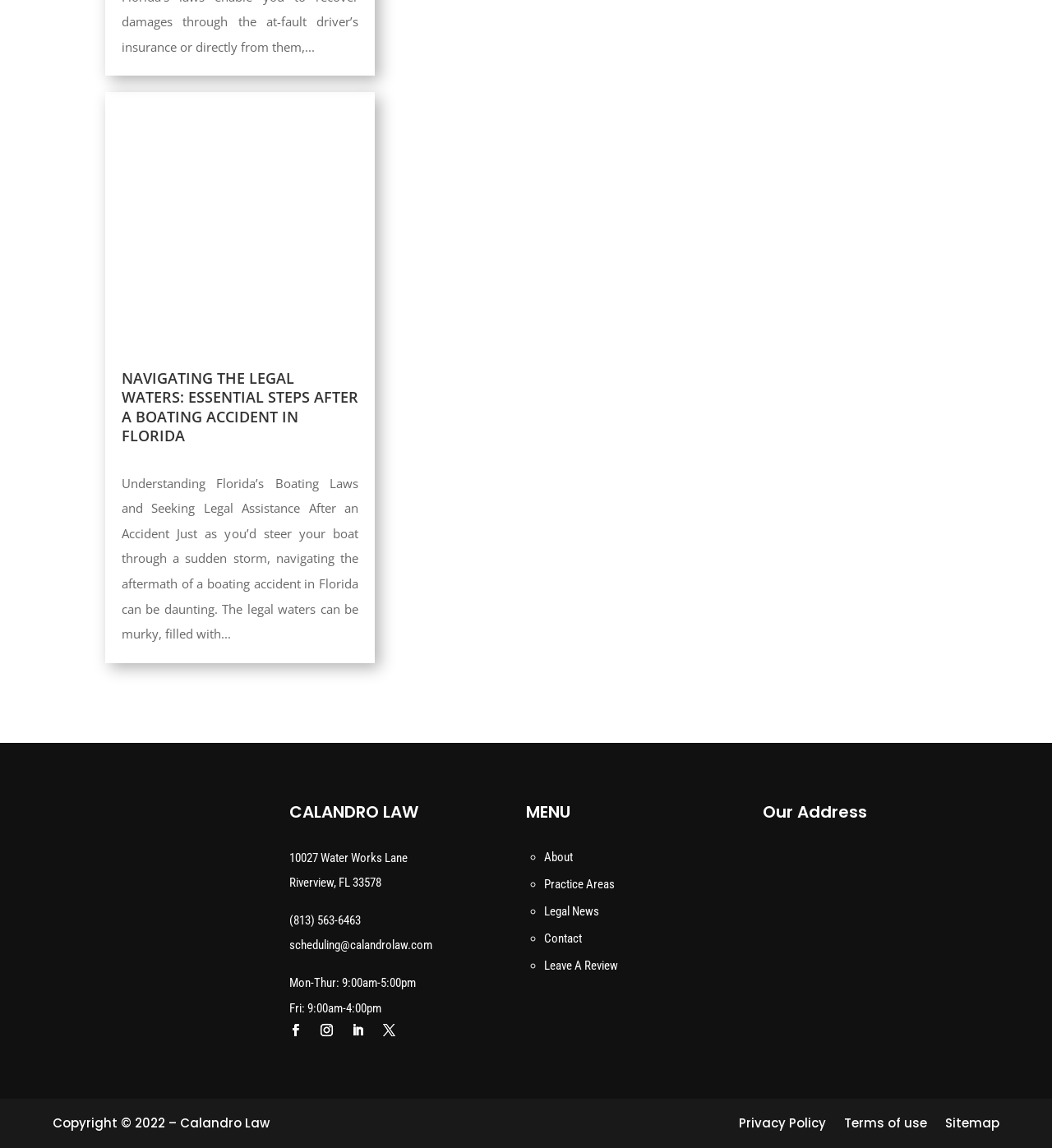Please specify the bounding box coordinates of the clickable region to carry out the following instruction: "Read the article about navigating the legal waters after a boating accident in Florida". The coordinates should be four float numbers between 0 and 1, in the format [left, top, right, bottom].

[0.092, 0.081, 0.364, 0.592]